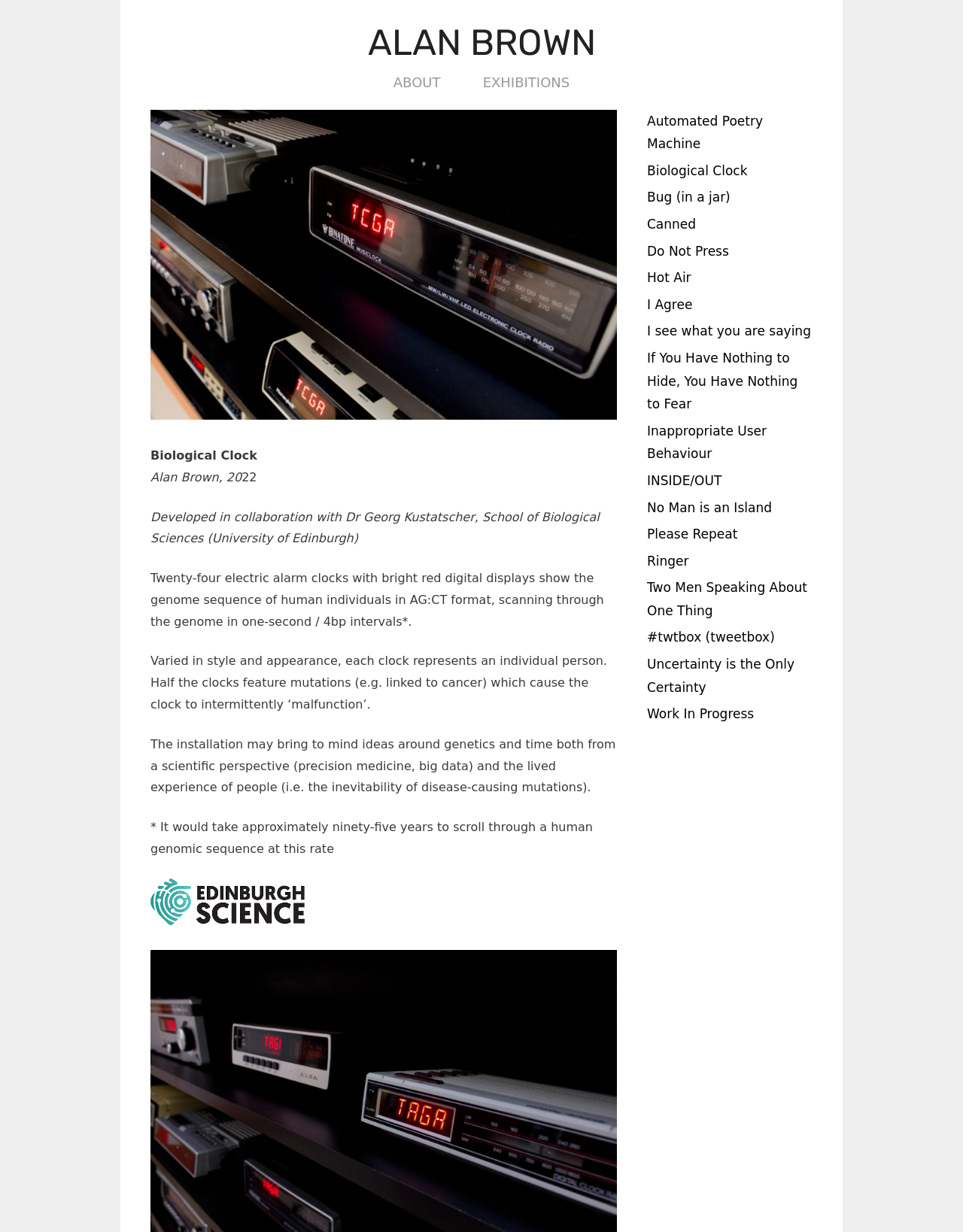Determine the bounding box coordinates of the element that should be clicked to execute the following command: "Read more about EXHIBITIONS".

[0.479, 0.052, 0.613, 0.082]